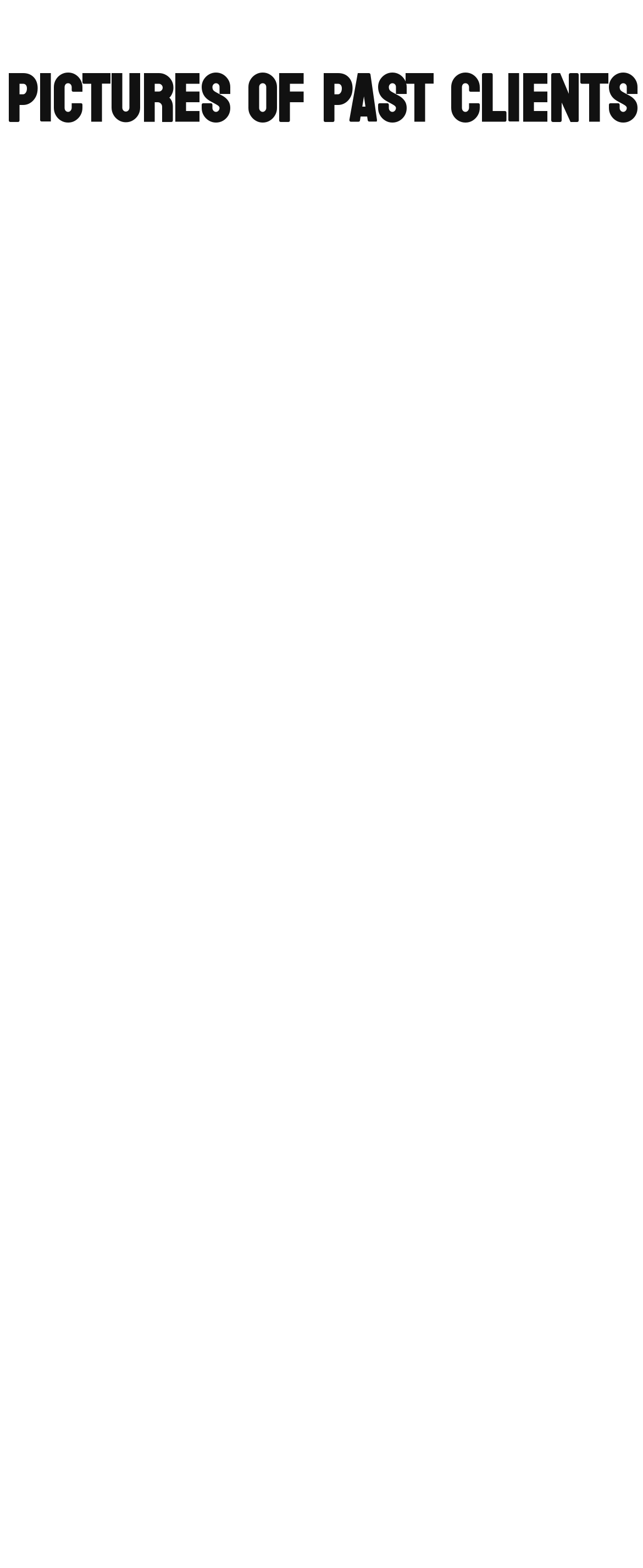Identify the bounding box of the UI element described as follows: "Home". Provide the coordinates as four float numbers in the range of 0 to 1 [left, top, right, bottom].

None